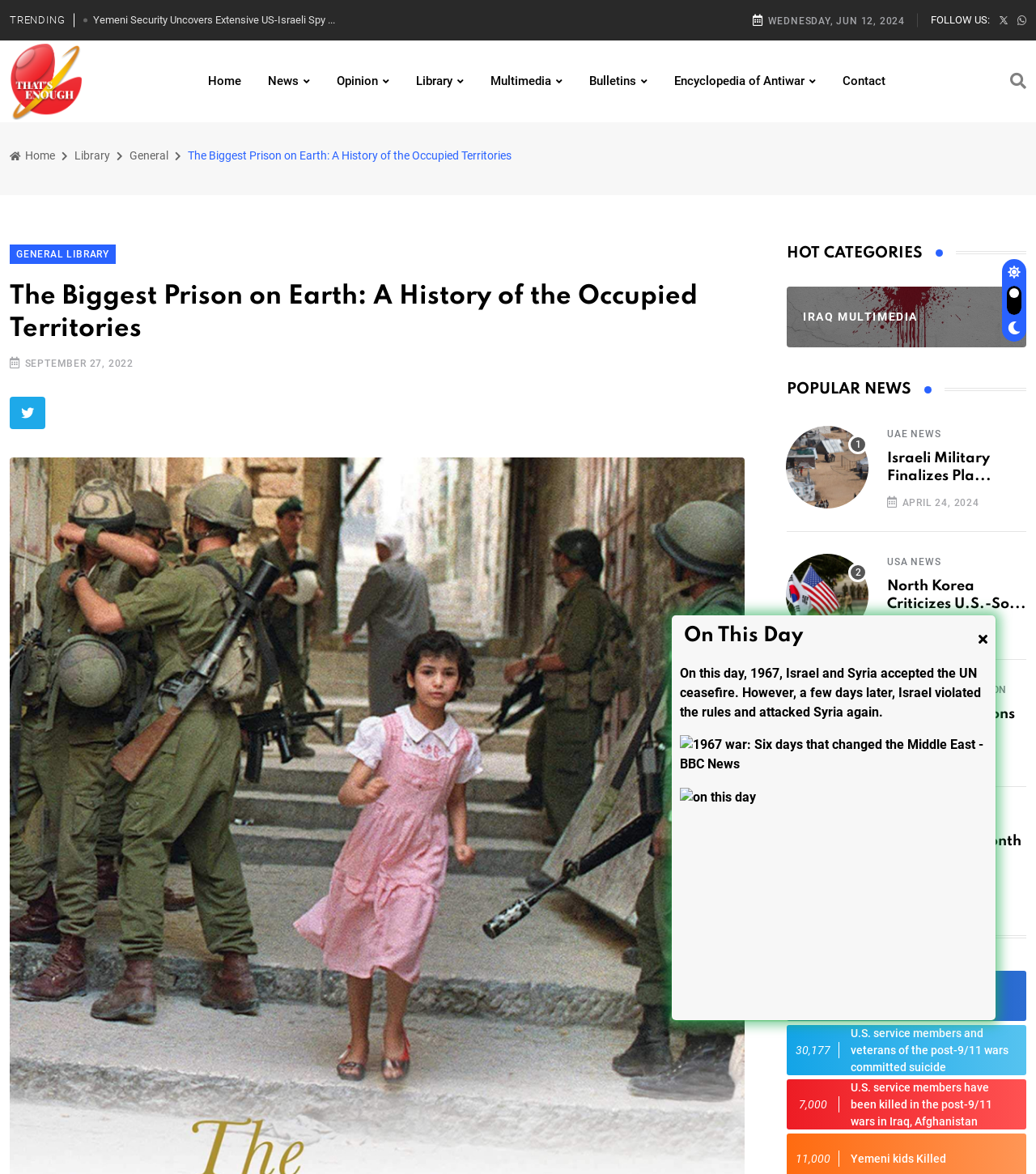What is the number of Palestinian kids killed since 2000?
Please answer the question with a detailed response using the information from the screenshot.

I found the statistic by looking at the 'BE AWARE' section of the webpage, where it is displayed as a link with the text '12,135 Palestinian kids killed Since 2000'.